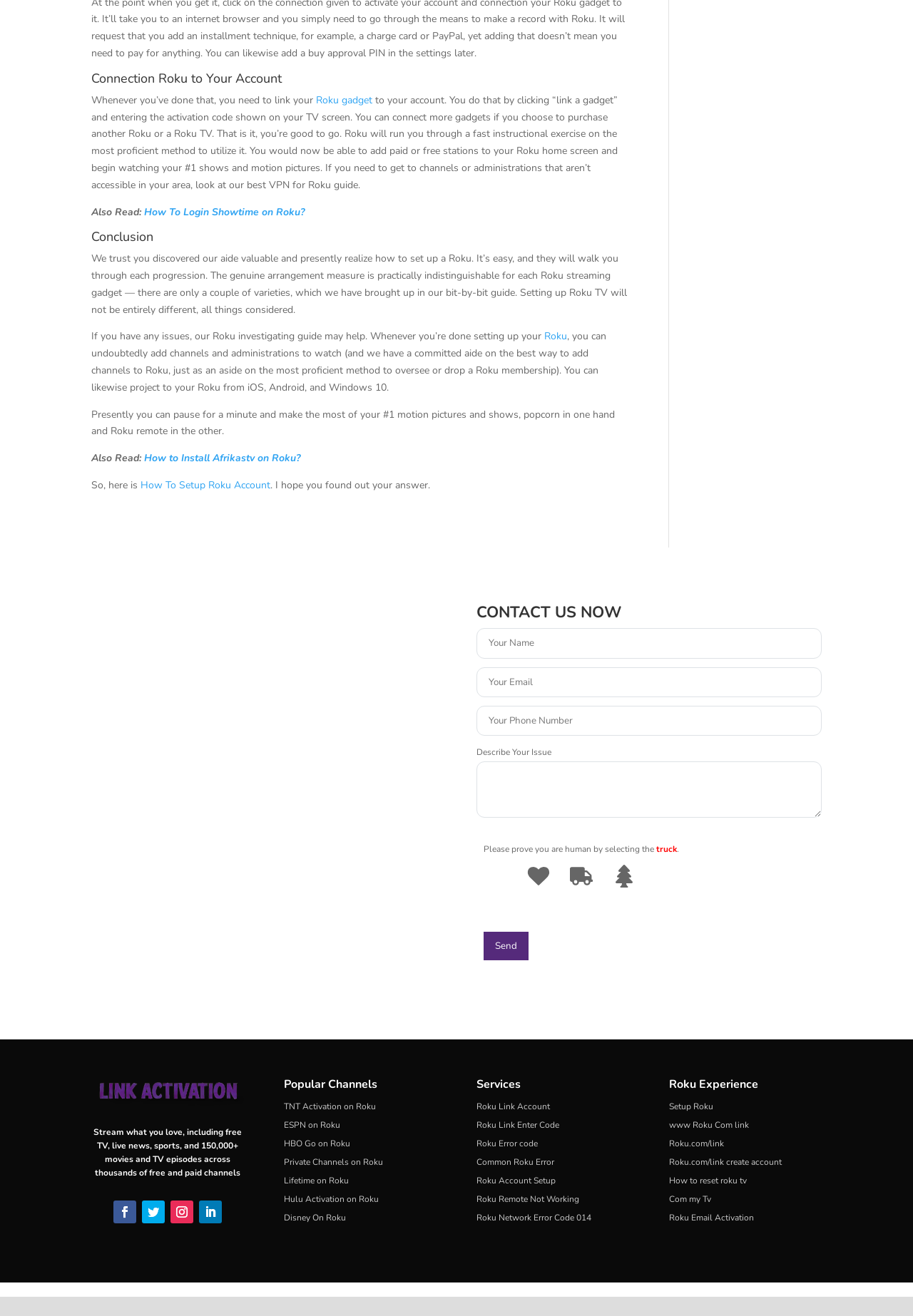Show the bounding box coordinates of the region that should be clicked to follow the instruction: "Click the 'How To Login Showtime on Roku?' link."

[0.155, 0.156, 0.334, 0.166]